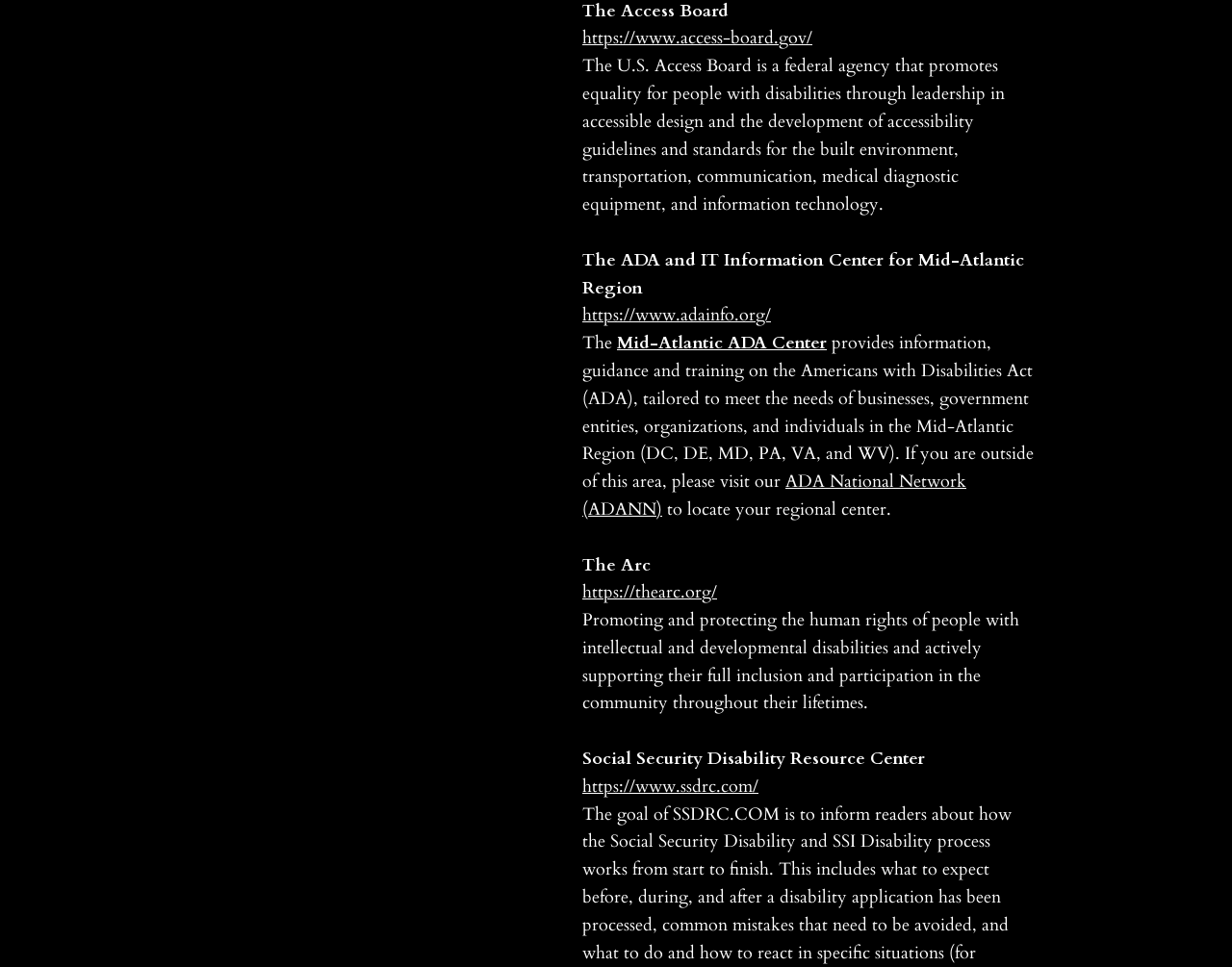What is the purpose of the Mid-Atlantic ADA Center?
Please respond to the question with as much detail as possible.

The StaticText element with the text 'The ADA and IT Information Center for Mid-Atlantic Region' is followed by a link to the Mid-Atlantic ADA Center, and the subsequent StaticText element explains that it 'provides information, guidance and training on the Americans with Disabilities Act (ADA)...' which indicates the purpose of the Mid-Atlantic ADA Center.